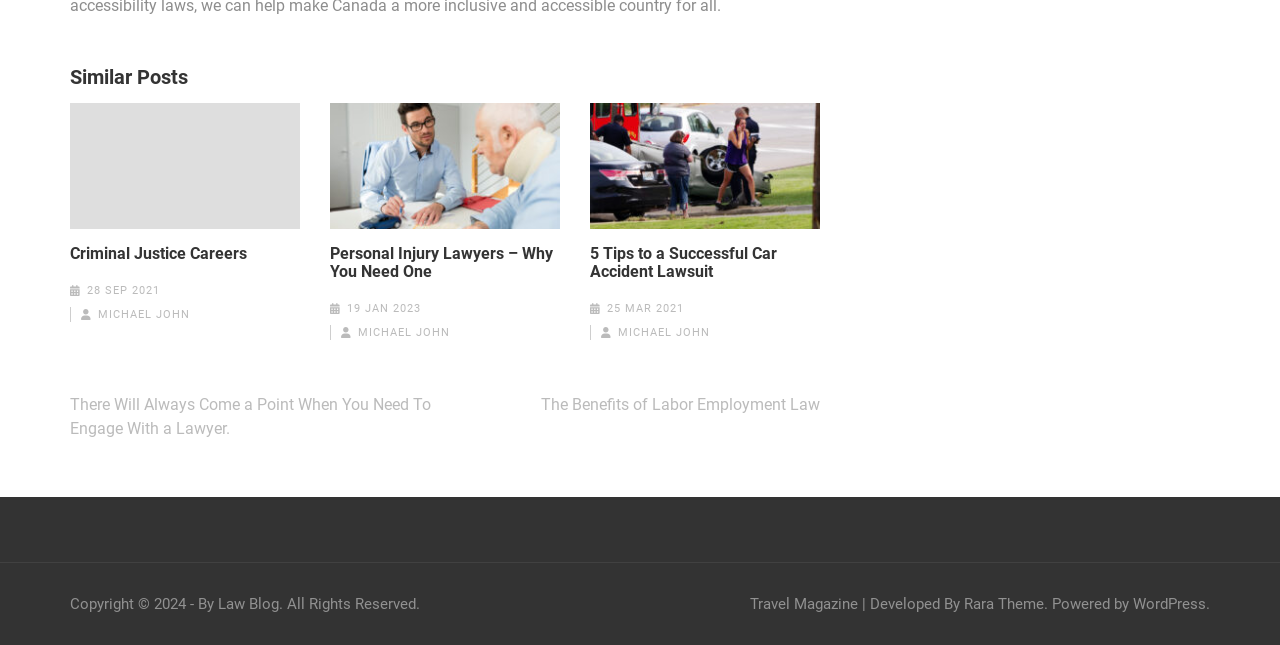Find and specify the bounding box coordinates that correspond to the clickable region for the instruction: "visit the website of Rara Theme".

[0.753, 0.923, 0.816, 0.951]